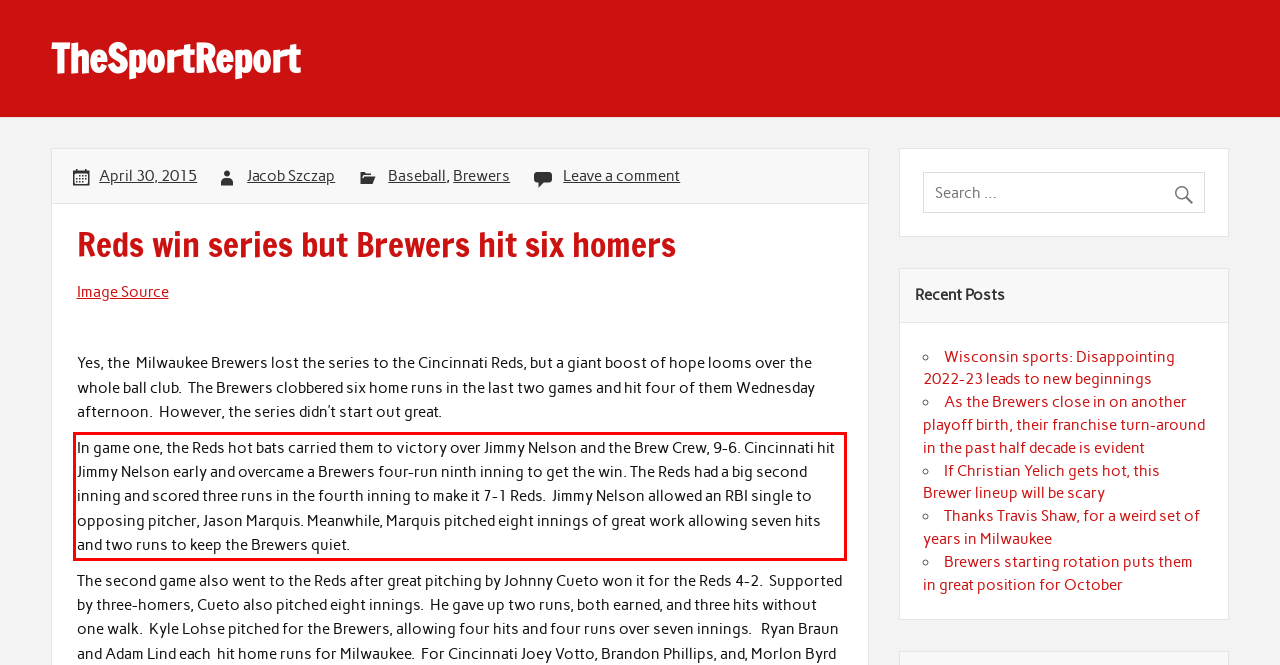You are provided with a screenshot of a webpage containing a red bounding box. Please extract the text enclosed by this red bounding box.

In game one, the Reds hot bats carried them to victory over Jimmy Nelson and the Brew Crew, 9-6. Cincinnati hit Jimmy Nelson early and overcame a Brewers four-run ninth inning to get the win. The Reds had a big second inning and scored three runs in the fourth inning to make it 7-1 Reds. Jimmy Nelson allowed an RBI single to opposing pitcher, Jason Marquis. Meanwhile, Marquis pitched eight innings of great work allowing seven hits and two runs to keep the Brewers quiet.